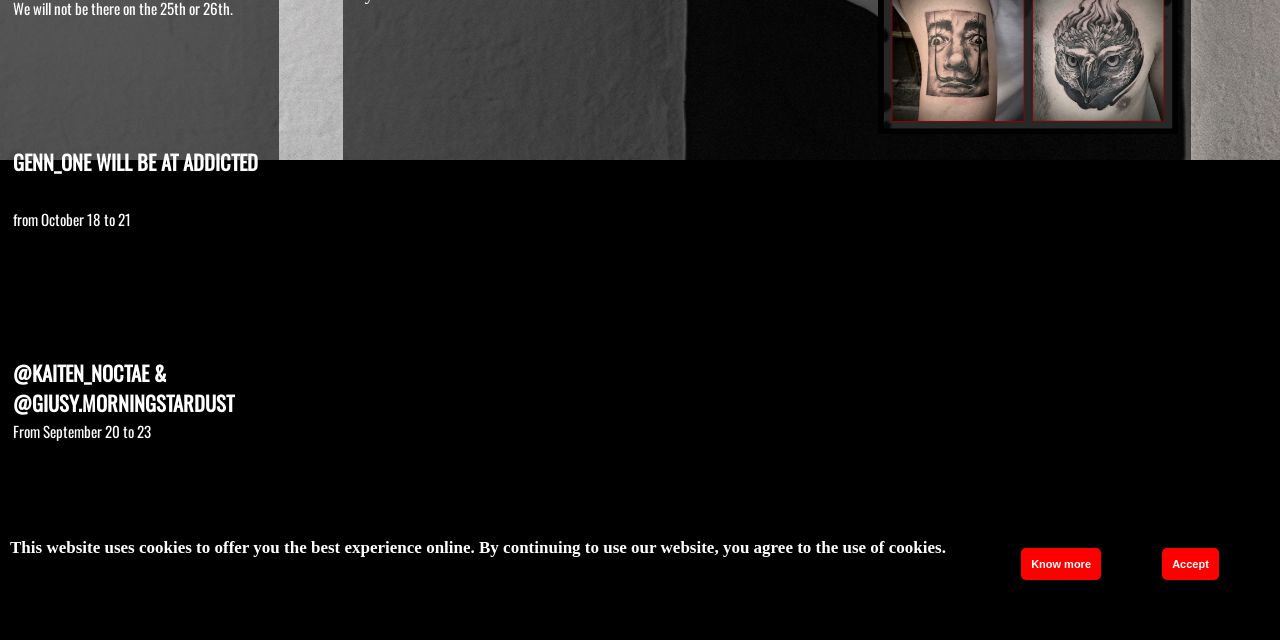Locate the bounding box of the user interface element based on this description: "Mentions légales".

None